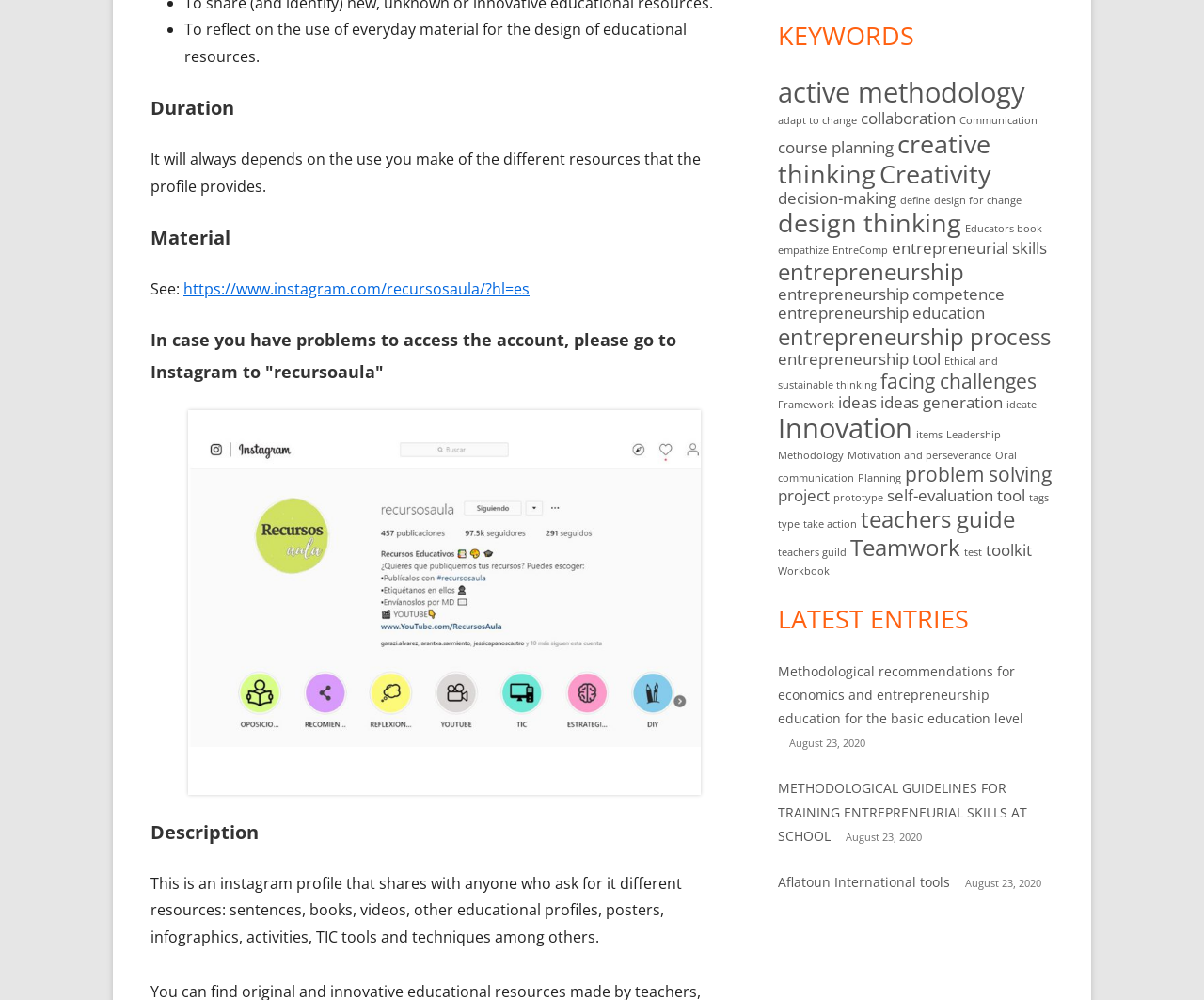Kindly determine the bounding box coordinates of the area that needs to be clicked to fulfill this instruction: "Learn about creating skin-enhancing kombucha".

None